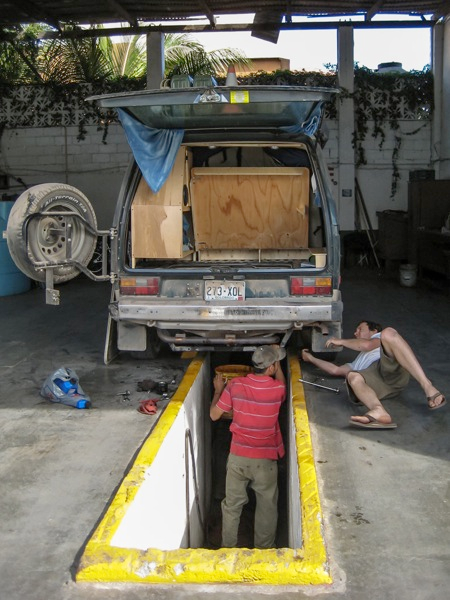Create a detailed narrative of what is happening in the image.

In this scene, two individuals are engaged in an oil change for a vehicle positioned above a long inspection pit in a modest garage setting. The man in a red striped shirt is crouched down under the vehicle, actively working on it. His attention is focused on the undercarriage, demonstrating hands-on mechanical skills. Nearby, another person, possibly Tim, is seated beside the pit, observed balancing comfortably as he offers assistance or guidance. The interior of the garage is functional, with exposed walls partially adorned with greenery and various tools scattered around, creating a relaxed but industrious atmosphere. The van’s rear hatch is open, revealing a makeshift storage area inside. This image captures a moment of collaborative effort, showcasing the challenges and improvisation often involved in everyday vehicle maintenance, especially in a foreign context.